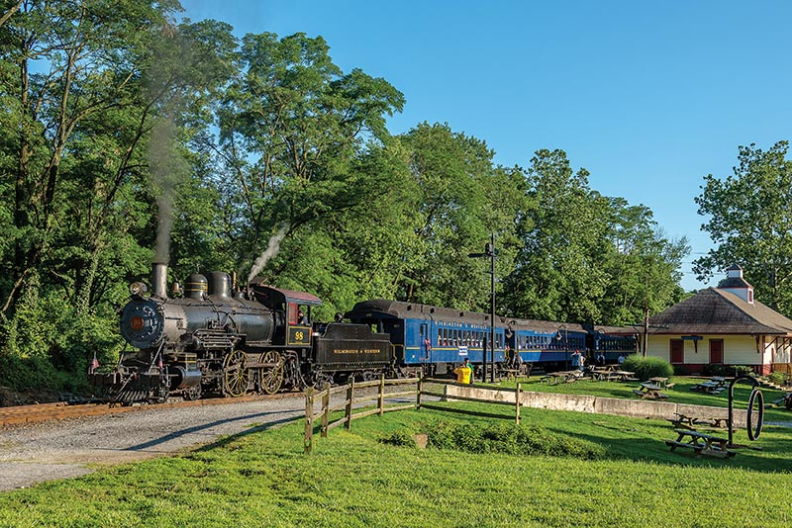Elaborate on the image with a comprehensive description.

The image captures a scenic moment at the Greenbank station, featuring the steam locomotive 98, a classic 4-4-0 engine, as it prepares for departure to Hockessin, Delaware, on the Fourth of July in 2013. Lush greenery surrounds the station, creating a picturesque backdrop, while the train is flanked by vintage coaches painted in blue, reflecting a charming nostalgia of rail travel. The old-style station building adds to the historical ambiance, showcasing the railroad's rich heritage. This photo, credited to Kevin Madore, highlights the allure of steam trains and their connection to the past, enticing rail fans and enthusiasts alike.